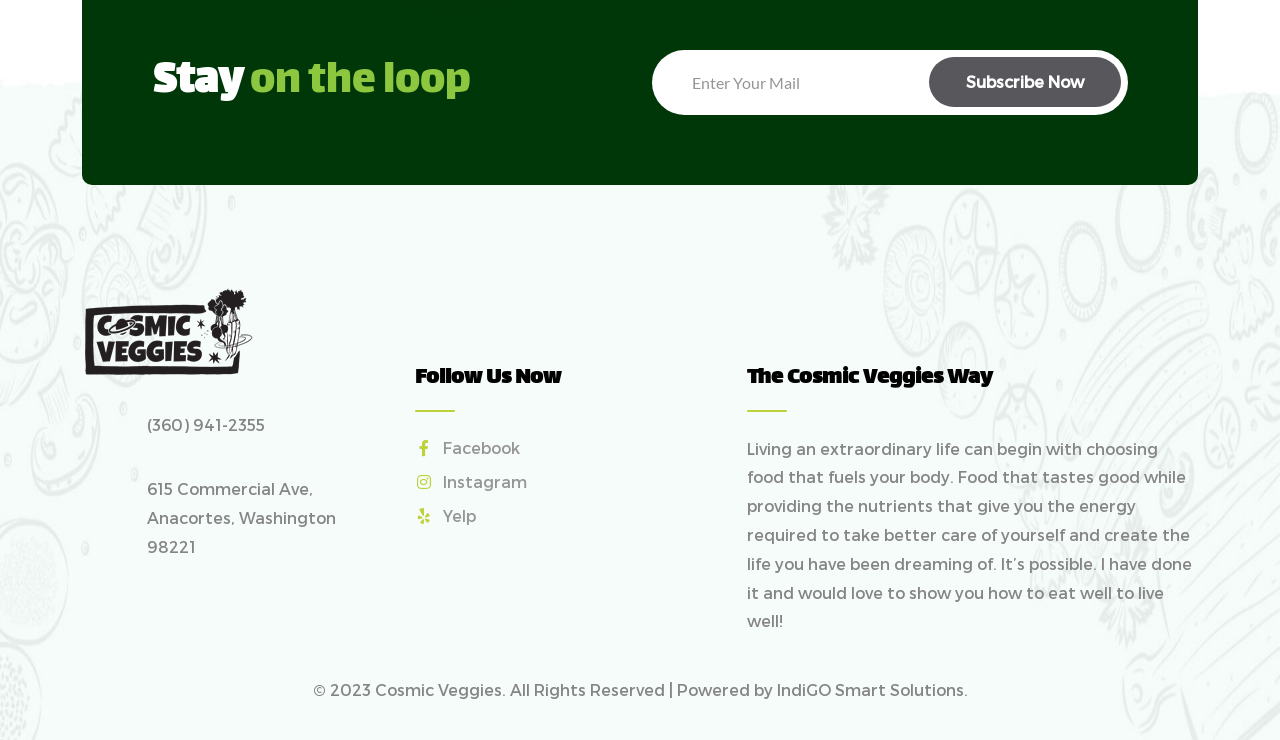Respond to the question below with a single word or phrase:
What social media platforms can you follow the restaurant on?

Facebook, Instagram, Yelp